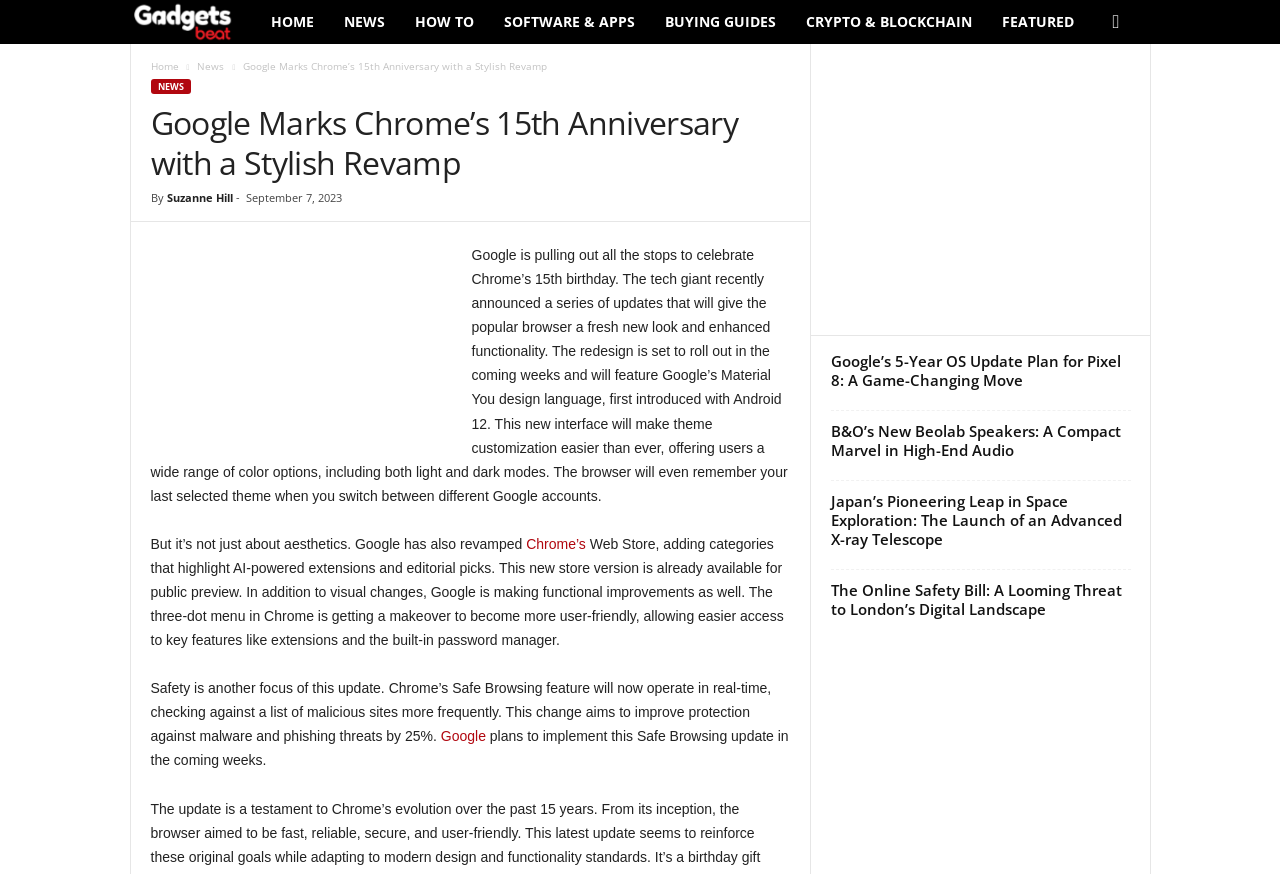Use the details in the image to answer the question thoroughly: 
What is the name of the author of the article?

The author's name is mentioned in the article as 'Suzanne Hill', which is linked to the author's profile.